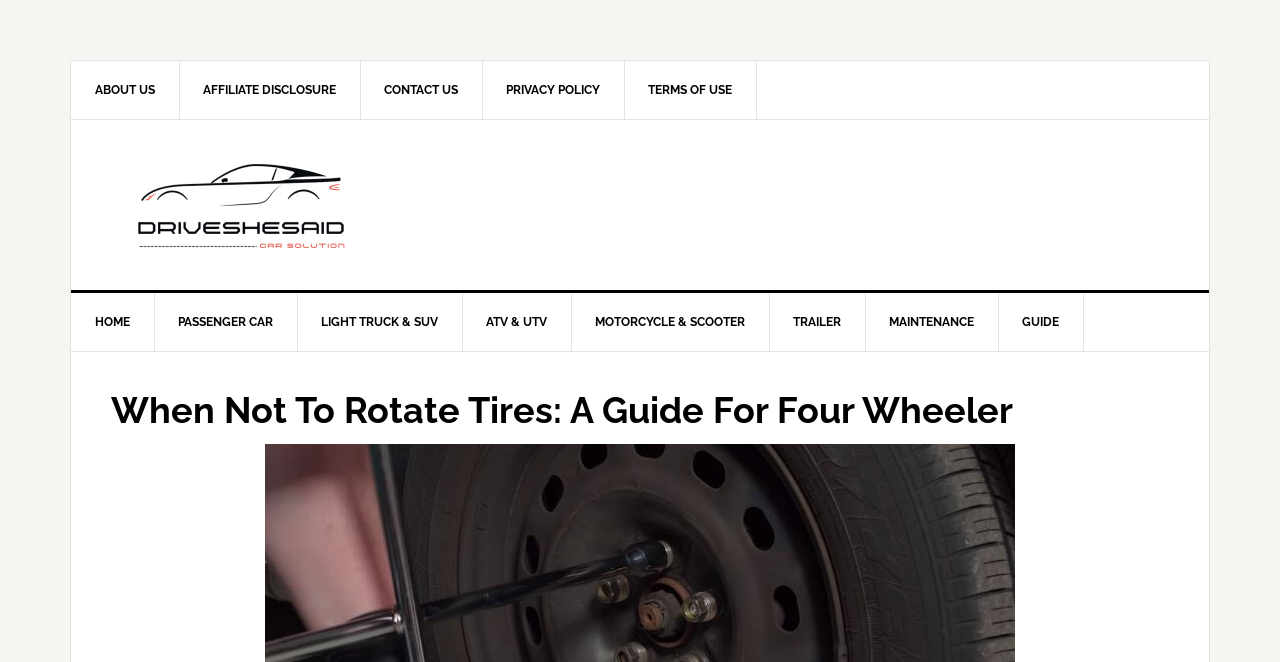How many sections are in the secondary navigation?
Your answer should be a single word or phrase derived from the screenshot.

5